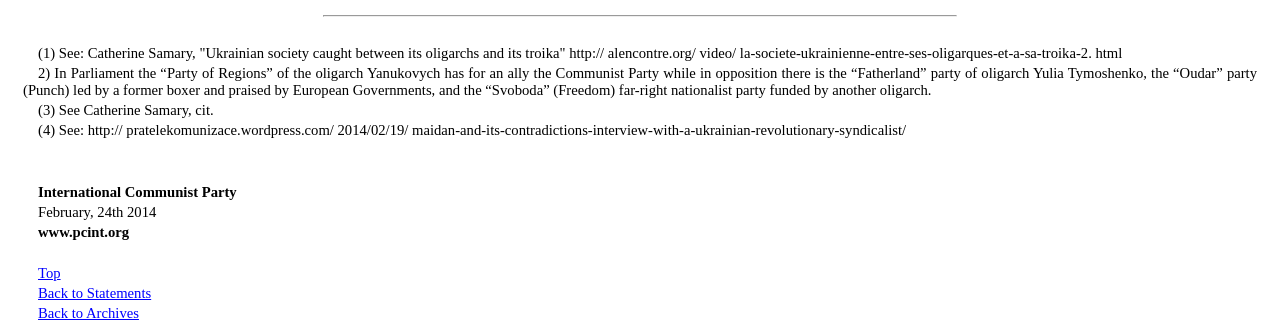Utilize the details in the image to thoroughly answer the following question: What is the name of the party led by a former boxer?

The answer can be found in the second StaticText element, which mentions that 'in opposition there is the “Fatherland” party of oligarch Yulia Tymoshenko, the “Oudar” party (Punch) led by a former boxer and praised by European Governments, and the “Svoboda” (Freedom) far-right nationalist party funded by another oligarch.'